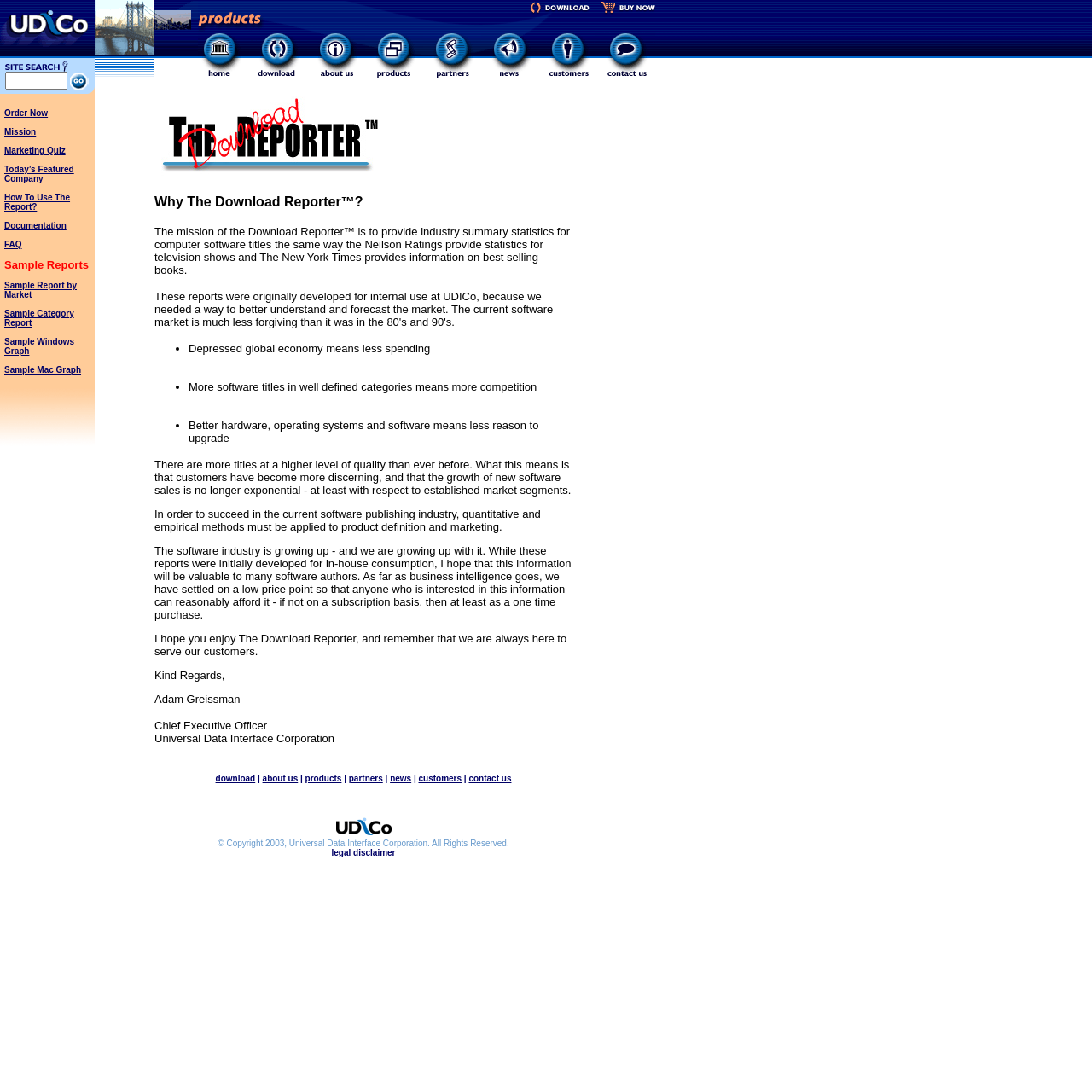Determine the bounding box coordinates of the area to click in order to meet this instruction: "click the about us link".

[0.281, 0.062, 0.334, 0.076]